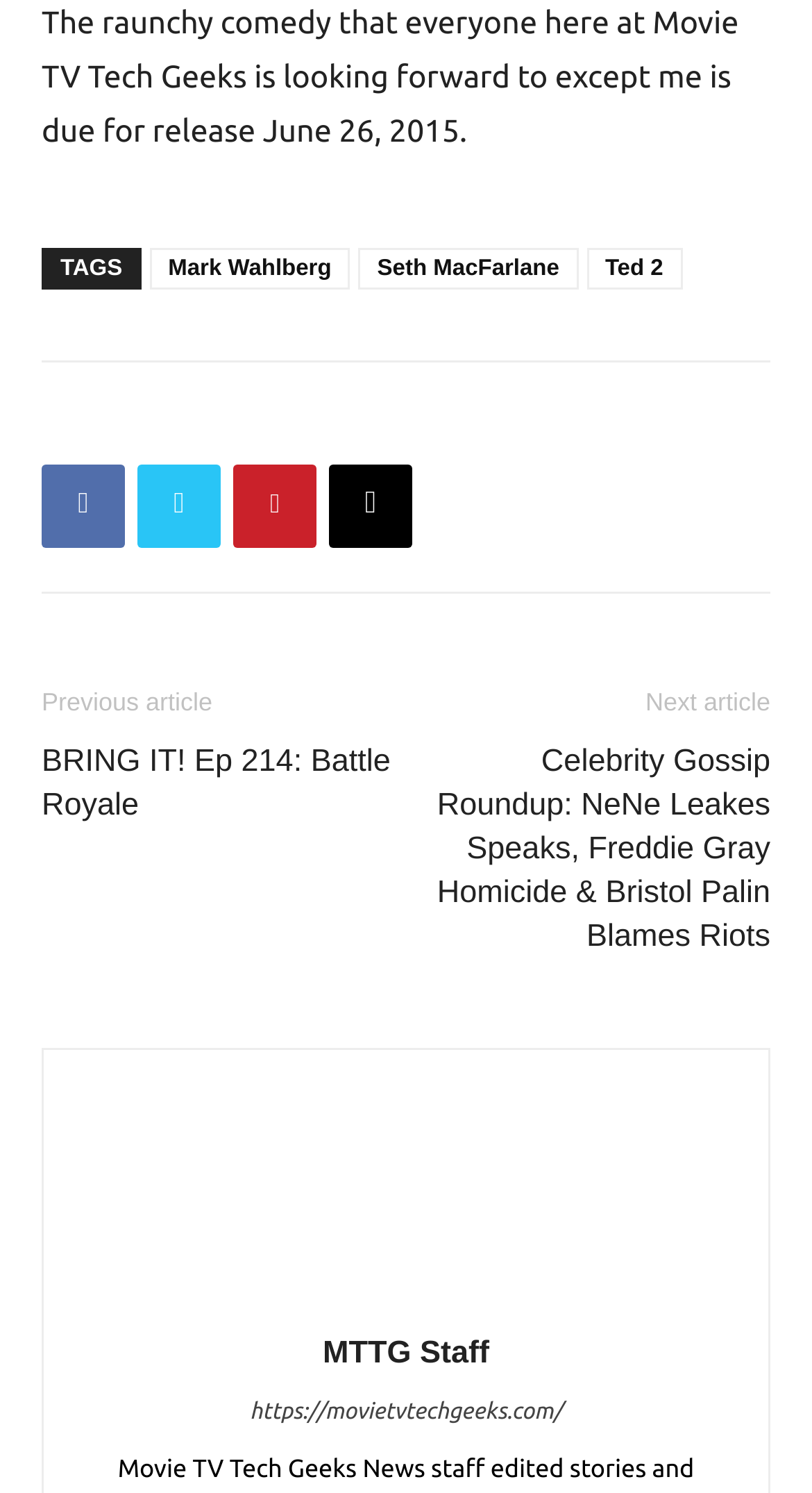Predict the bounding box of the UI element based on this description: "Menu".

None